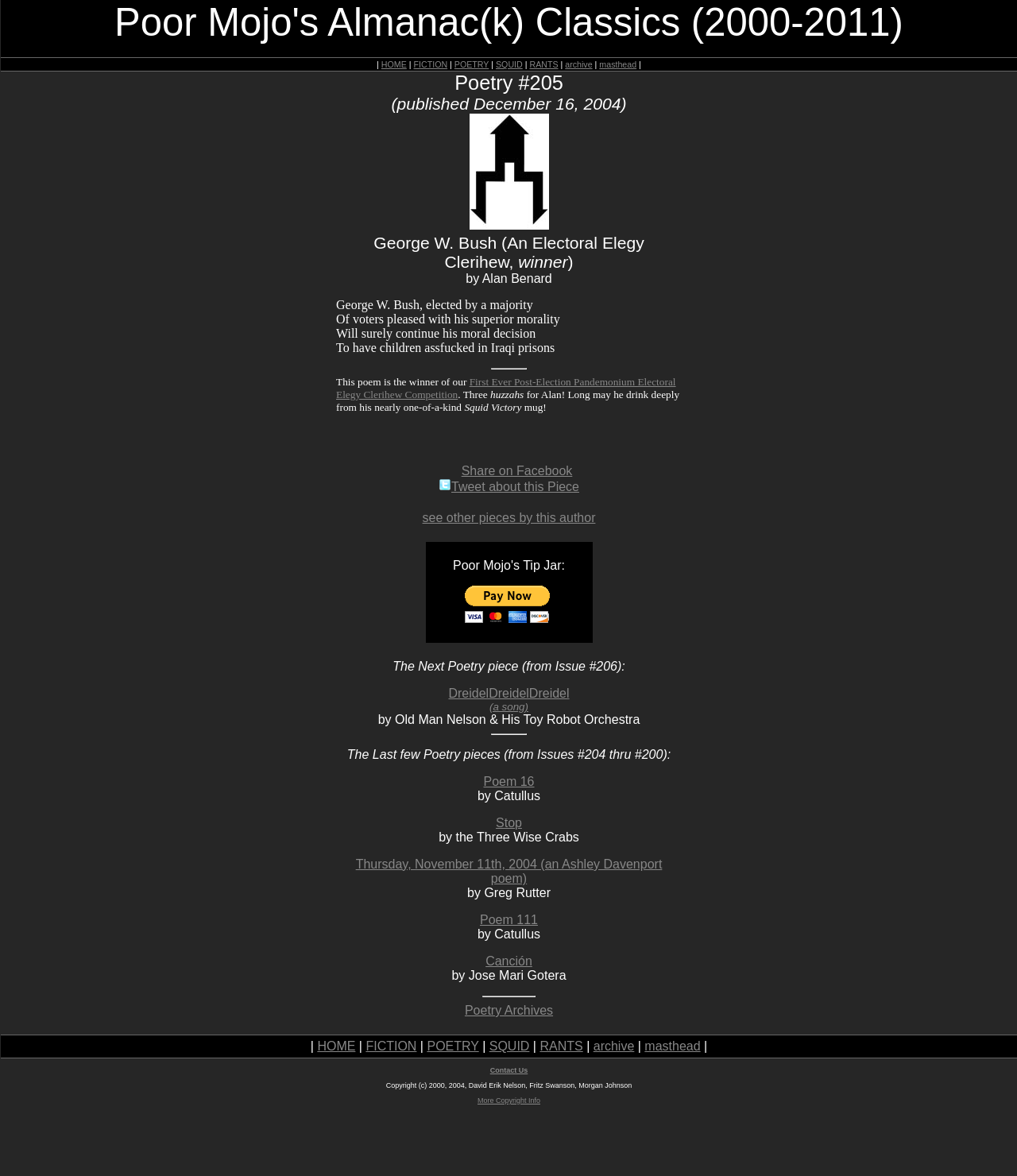Identify the bounding box coordinates for the element that needs to be clicked to fulfill this instruction: "Explore the poetry archives". Provide the coordinates in the format of four float numbers between 0 and 1: [left, top, right, bottom].

[0.457, 0.853, 0.544, 0.865]